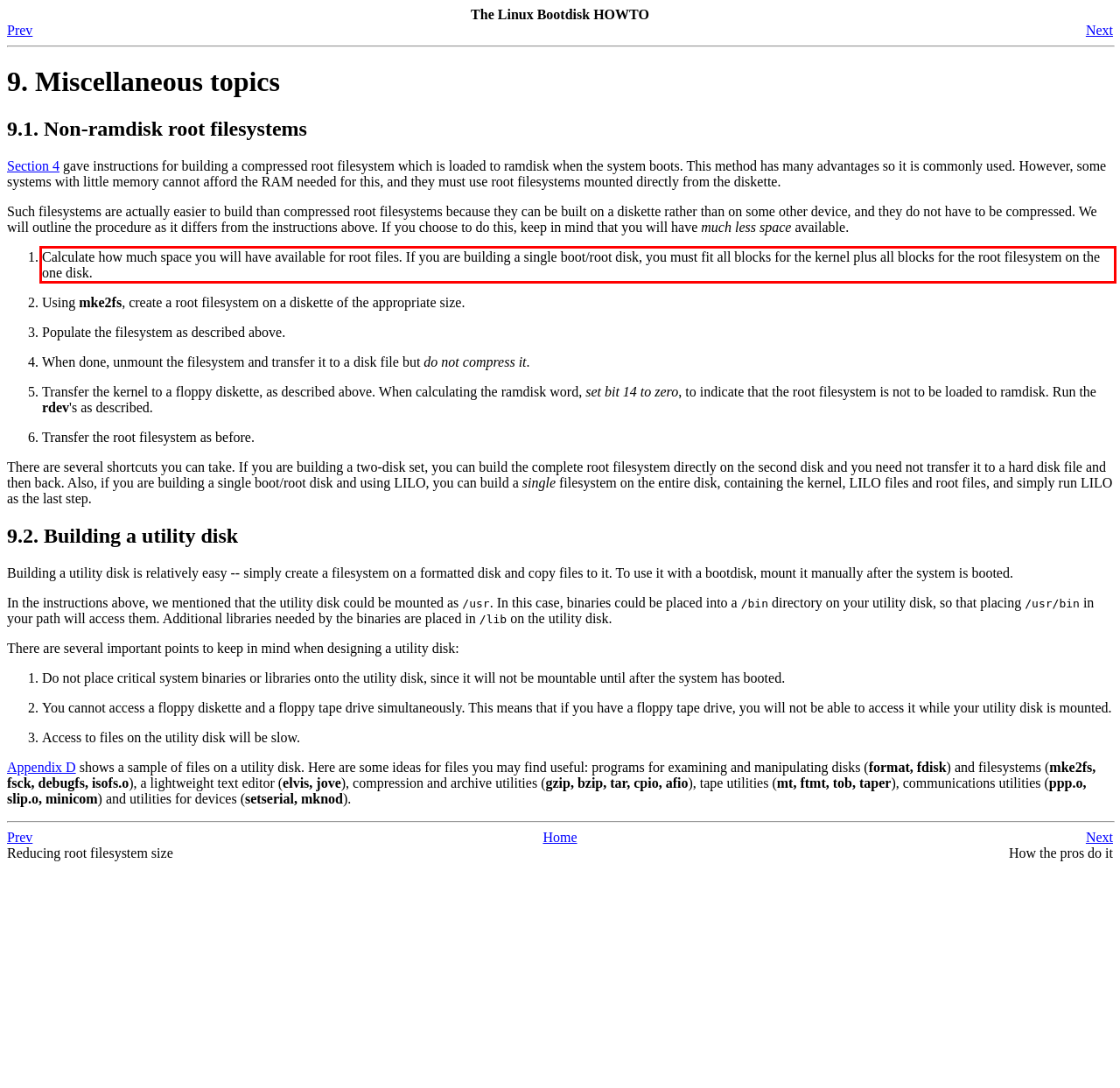Examine the webpage screenshot and use OCR to recognize and output the text within the red bounding box.

Calculate how much space you will have available for root files. If you are building a single boot/root disk, you must fit all blocks for the kernel plus all blocks for the root filesystem on the one disk.